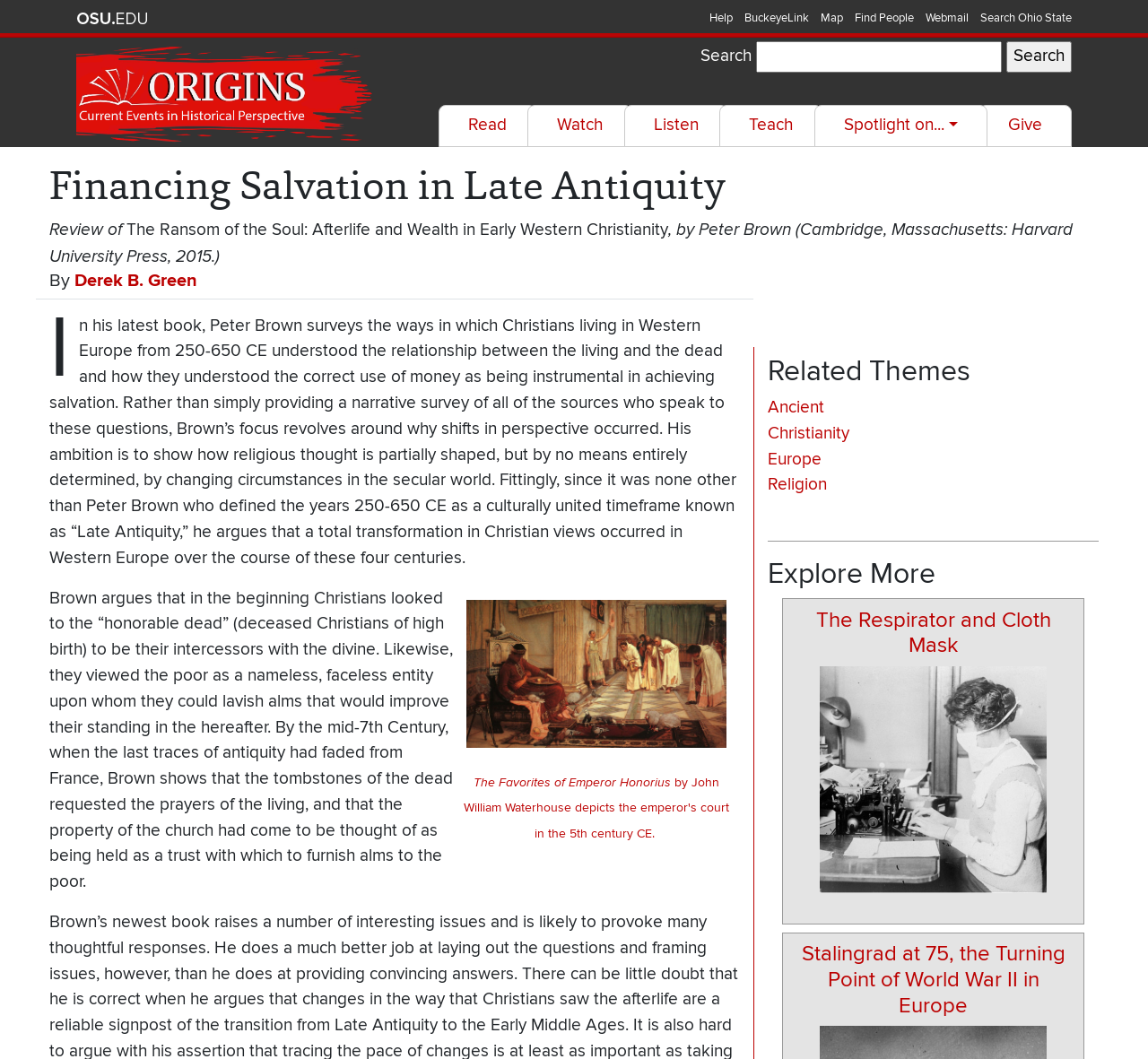Provide the bounding box for the UI element matching this description: "The Respirator and Cloth Mask".

[0.711, 0.573, 0.915, 0.622]